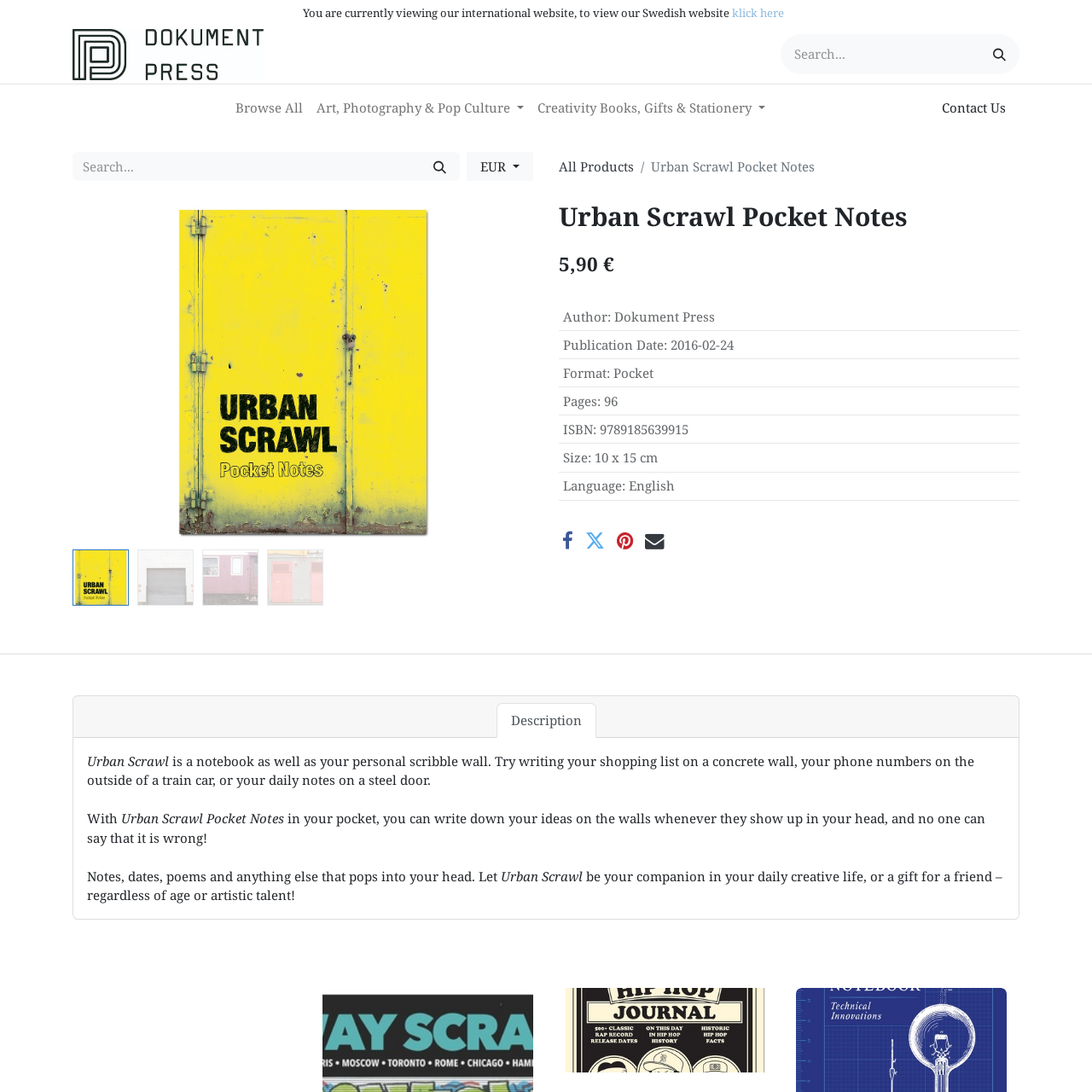Pinpoint the bounding box coordinates of the clickable element to carry out the following instruction: "Contact us."

[0.85, 0.077, 0.934, 0.12]